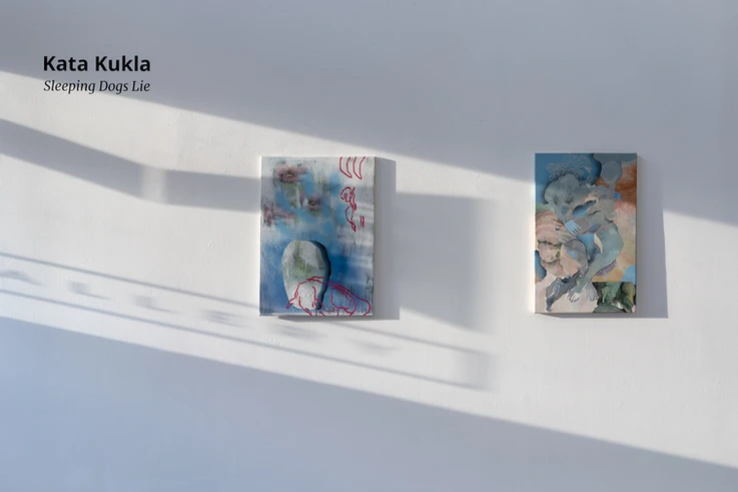Give a one-word or short-phrase answer to the following question: 
How many artworks are displayed in the image?

Two